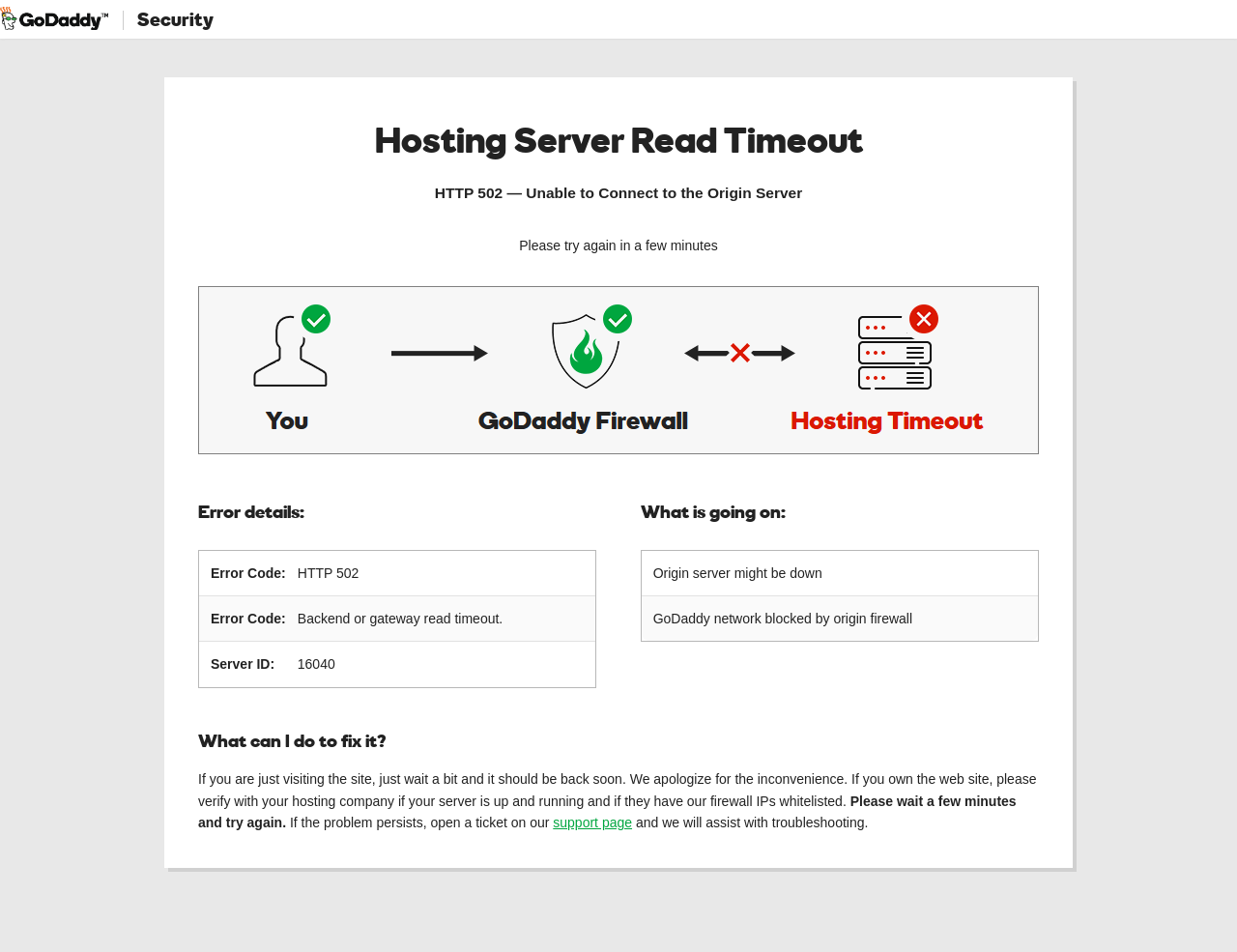What might be the reason for the error?
Give a single word or phrase answer based on the content of the image.

Origin server might be down